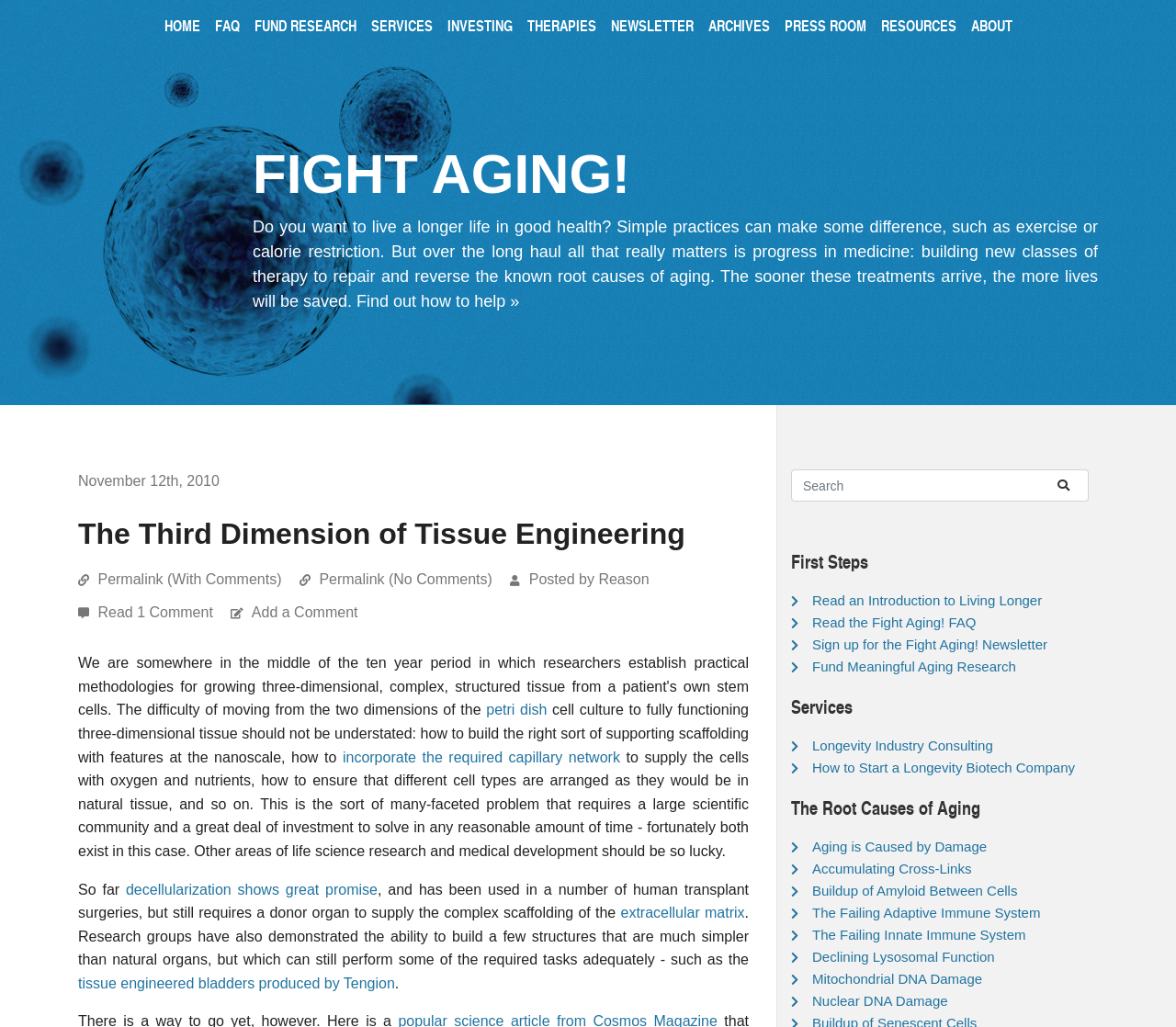Determine the bounding box coordinates of the element that should be clicked to execute the following command: "Read an Introduction to Living Longer".

[0.691, 0.577, 0.886, 0.592]